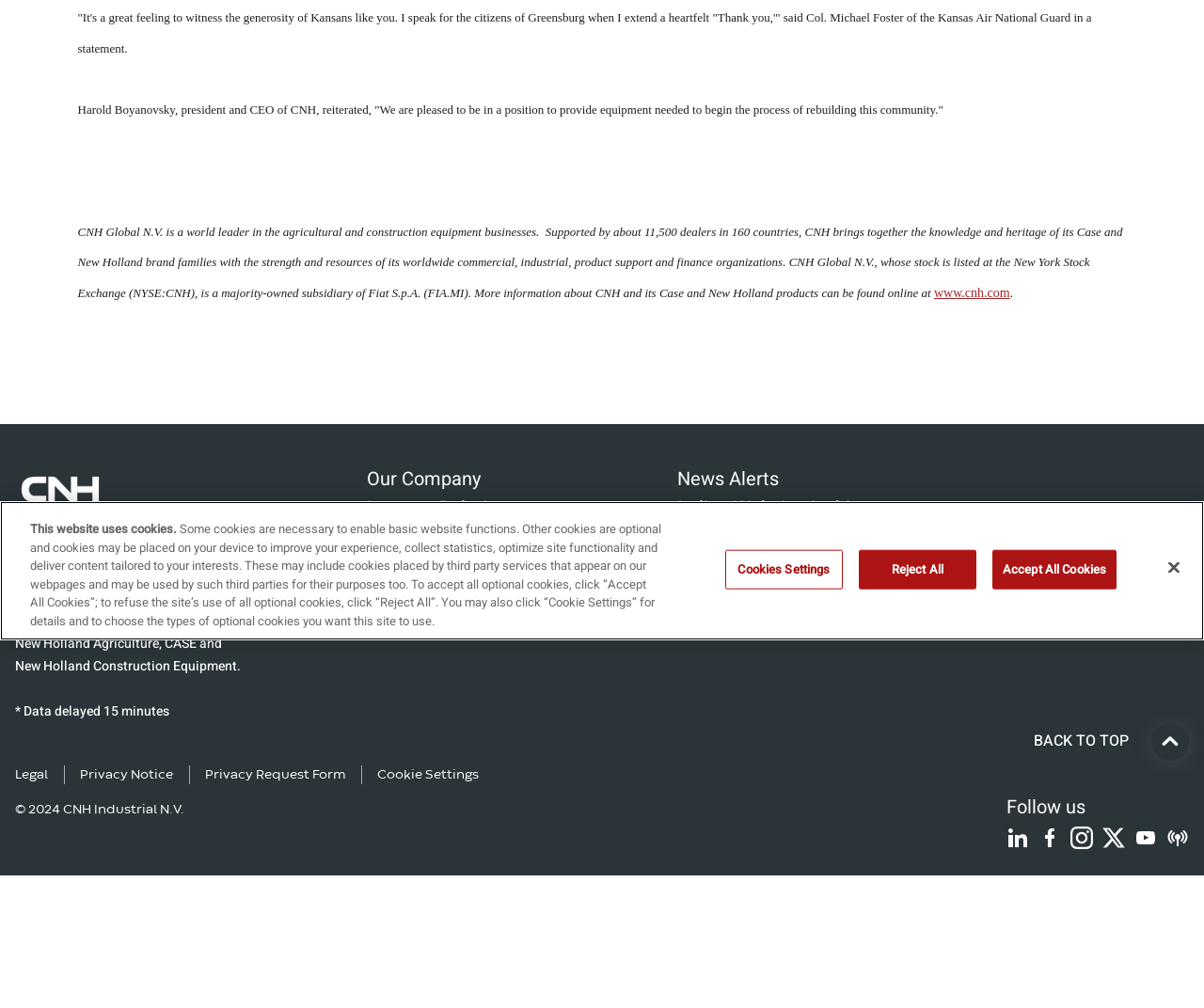Please find the bounding box for the UI element described by: "News Alerts".

[0.562, 0.463, 0.647, 0.49]